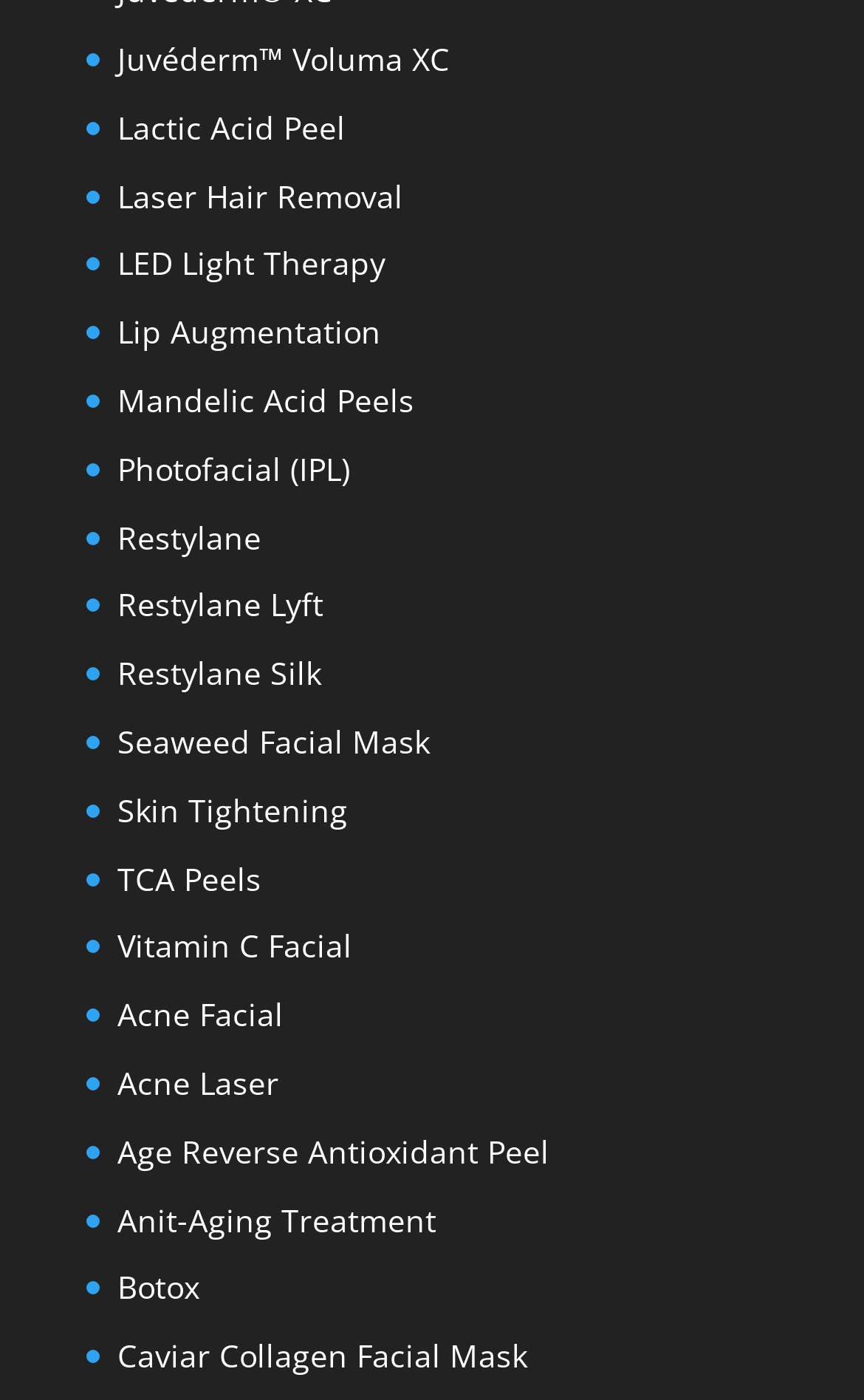Find the bounding box coordinates for the element that must be clicked to complete the instruction: "View Laser Hair Removal". The coordinates should be four float numbers between 0 and 1, indicated as [left, top, right, bottom].

[0.136, 0.124, 0.467, 0.154]